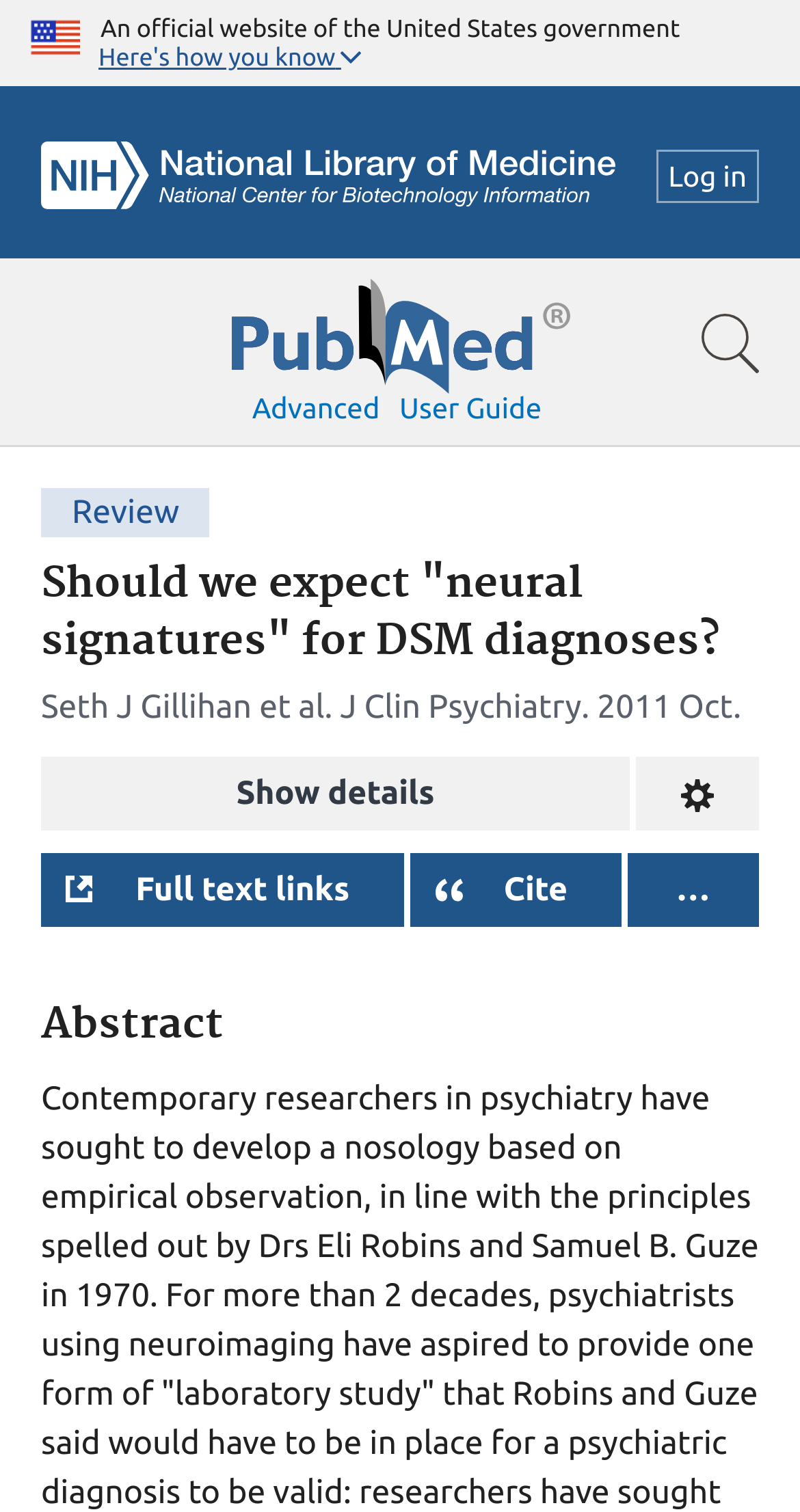Who is the author of the article?
Give a single word or phrase answer based on the content of the image.

Seth J Gillihan et al.